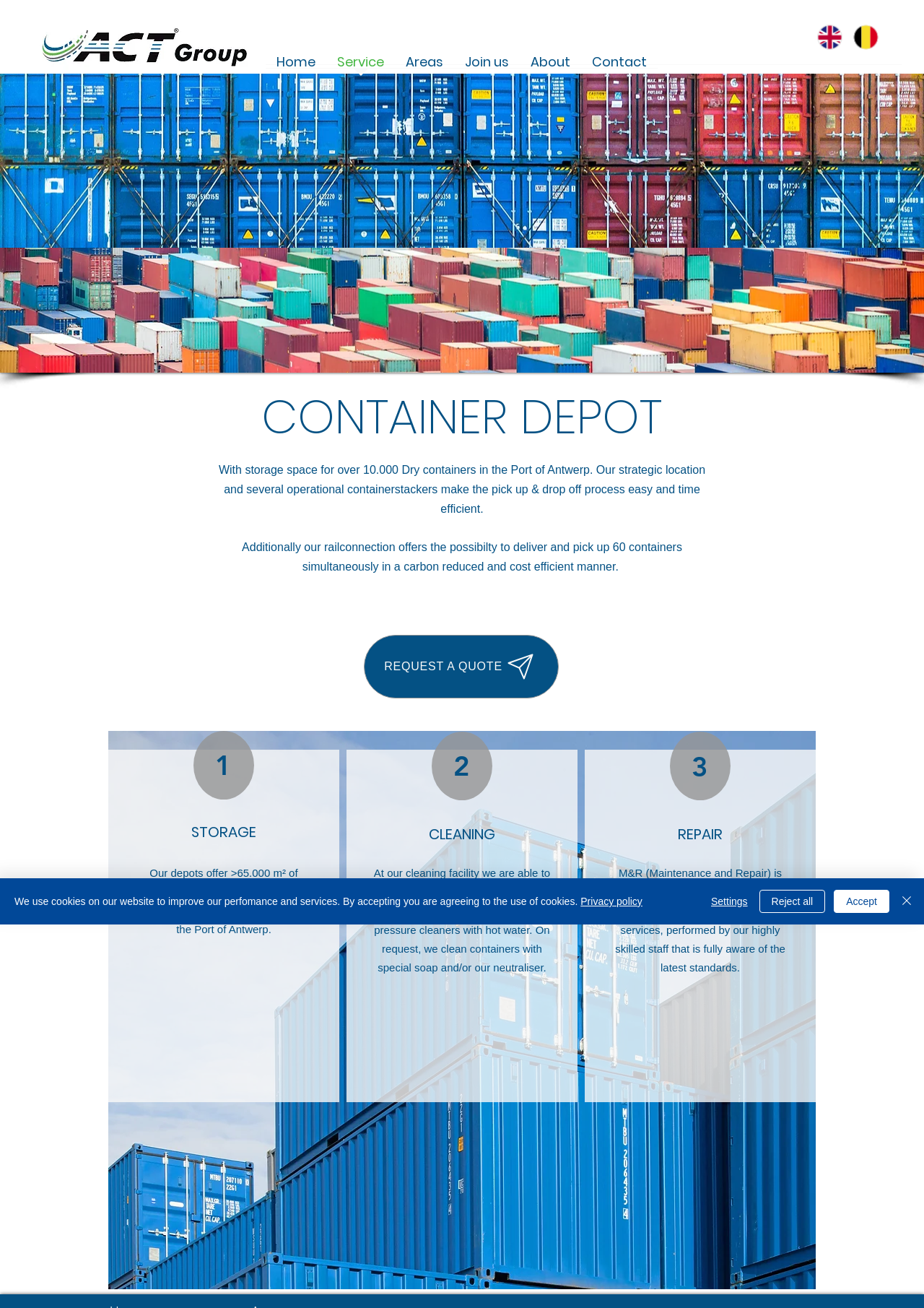Use a single word or phrase to answer the question: 
What is the purpose of the cleaning facility?

To clean containers